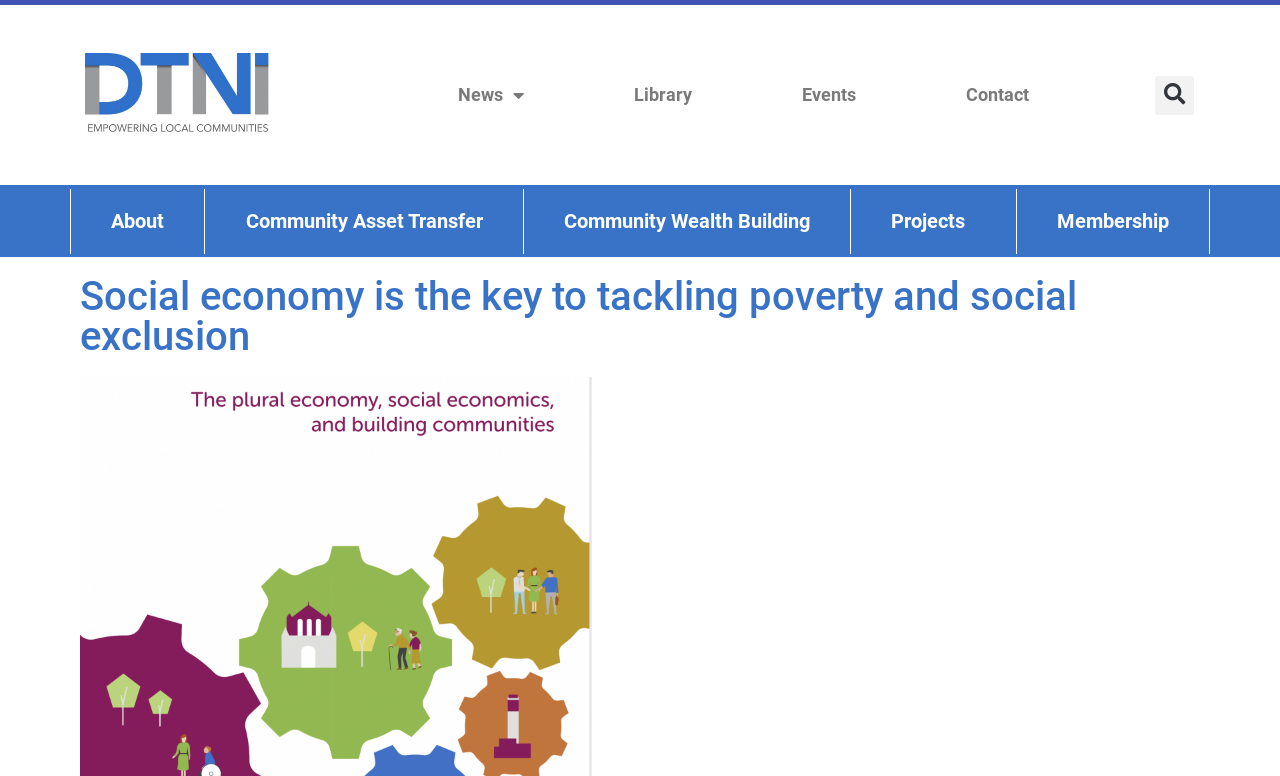Could you determine the bounding box coordinates of the clickable element to complete the instruction: "Read about Community Wealth Building"? Provide the coordinates as four float numbers between 0 and 1, i.e., [left, top, right, bottom].

[0.409, 0.243, 0.664, 0.327]